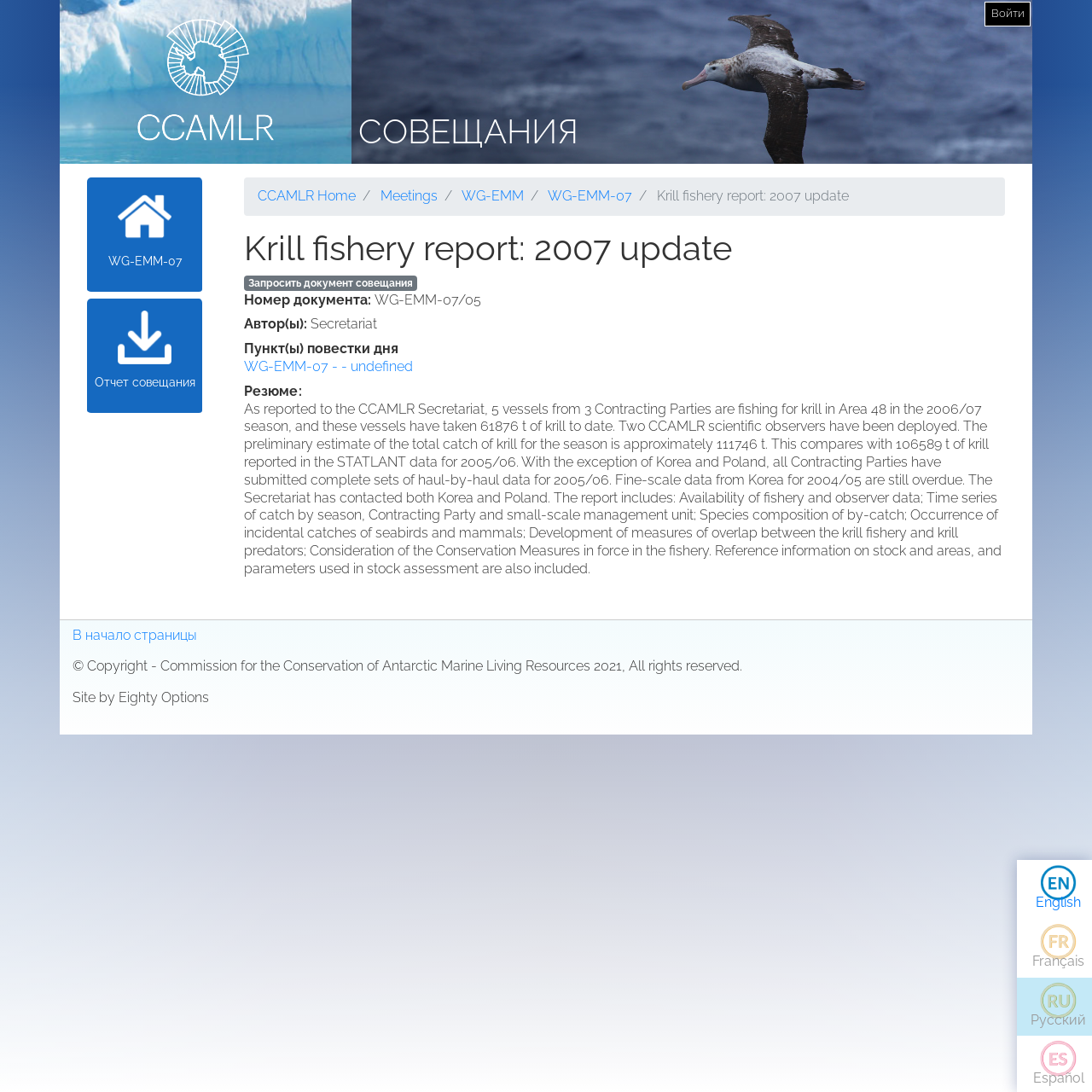What is the copyright year of the website?
Use the screenshot to answer the question with a single word or phrase.

2021